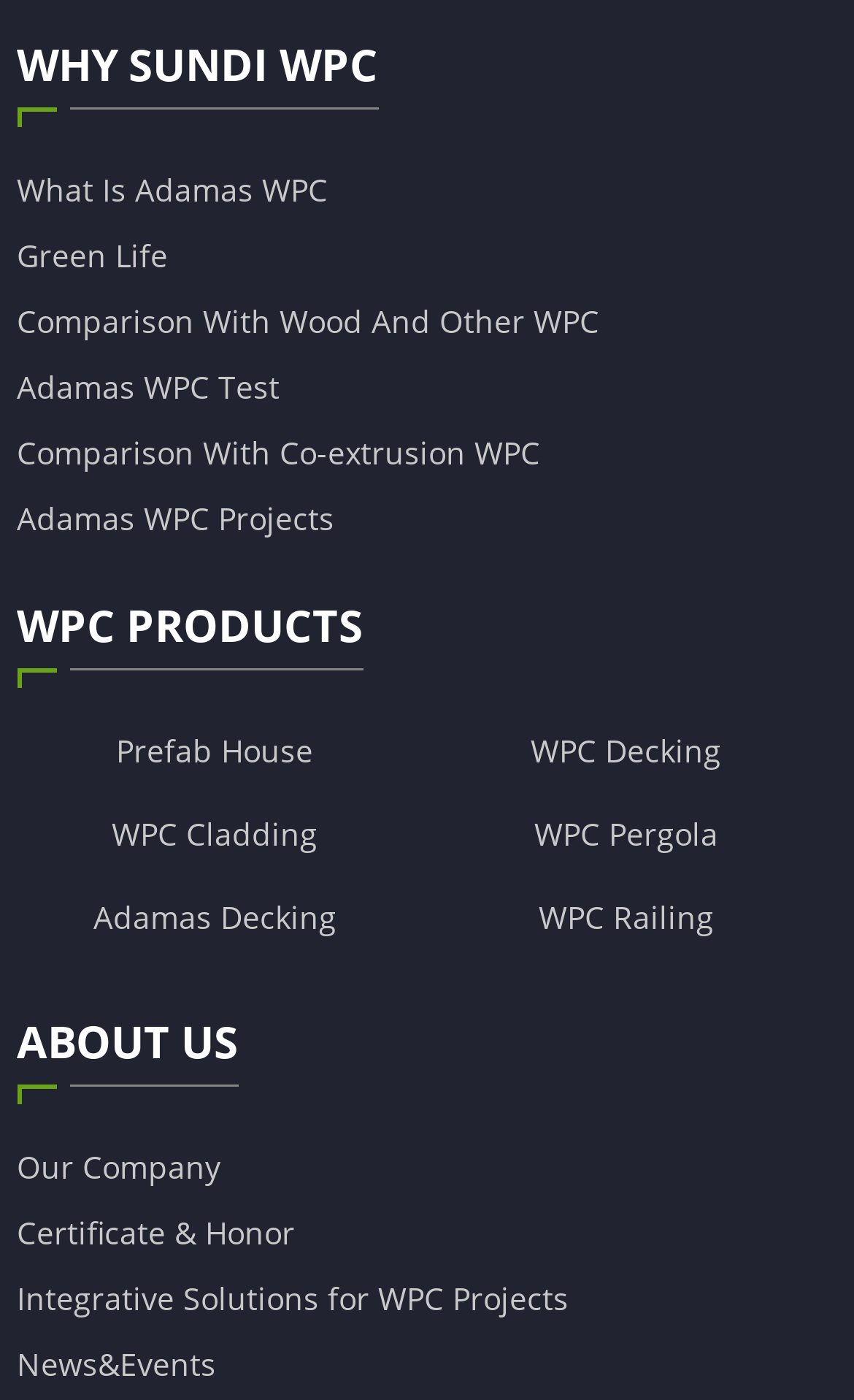What is the last link on the webpage?
Based on the image, answer the question with a single word or brief phrase.

News&Events